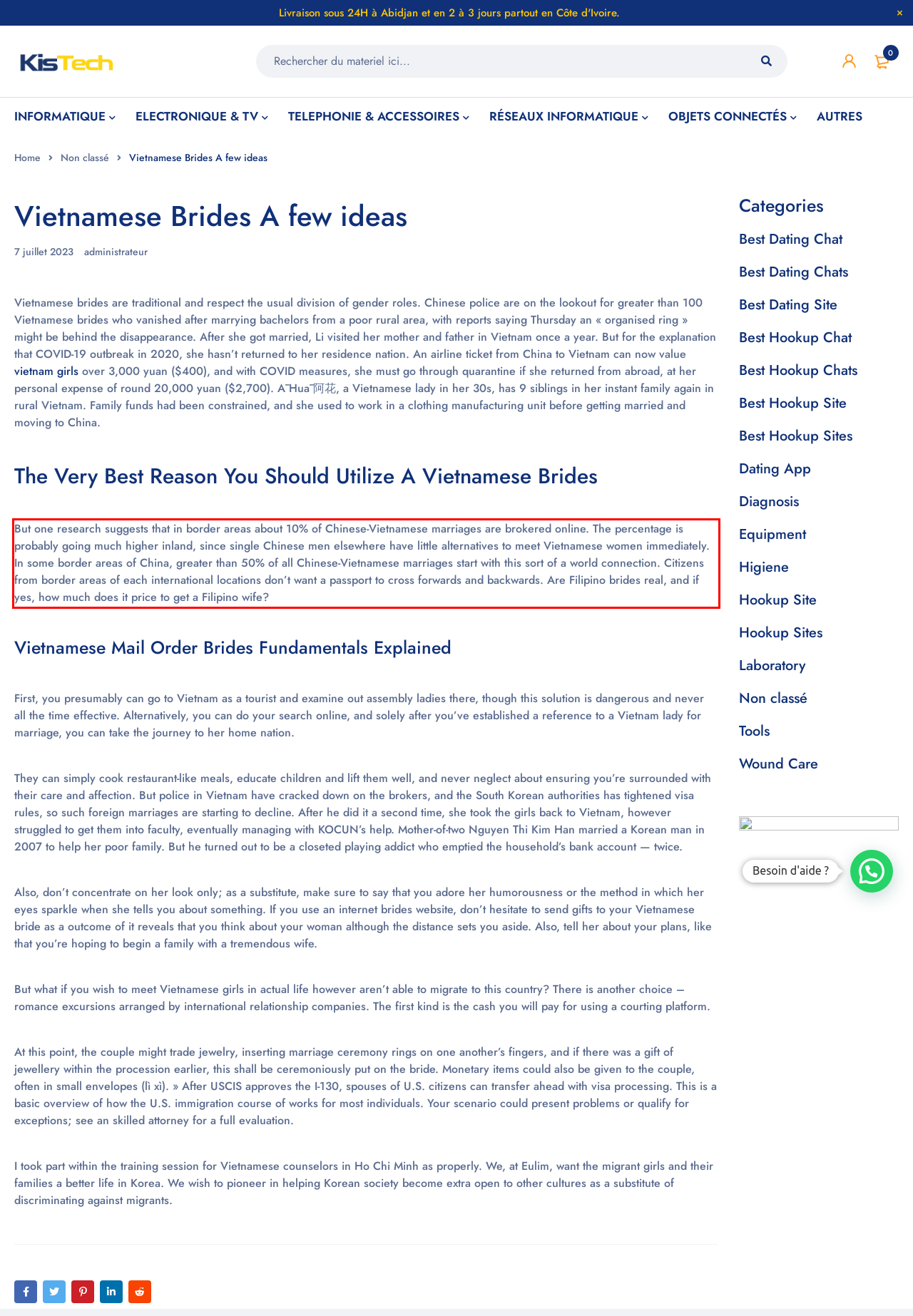You are provided with a screenshot of a webpage that includes a UI element enclosed in a red rectangle. Extract the text content inside this red rectangle.

But one research suggests that in border areas about 10% of Chinese-Vietnamese marriages are brokered online. The percentage is probably going much higher inland, since single Chinese men elsewhere have little alternatives to meet Vietnamese women immediately. In some border areas of China, greater than 50% of all Chinese-Vietnamese marriages start with this sort of a world connection. Citizens from border areas of each international locations don’t want a passport to cross forwards and backwards. Are Filipino brides real, and if yes, how much does it price to get a Filipino wife?